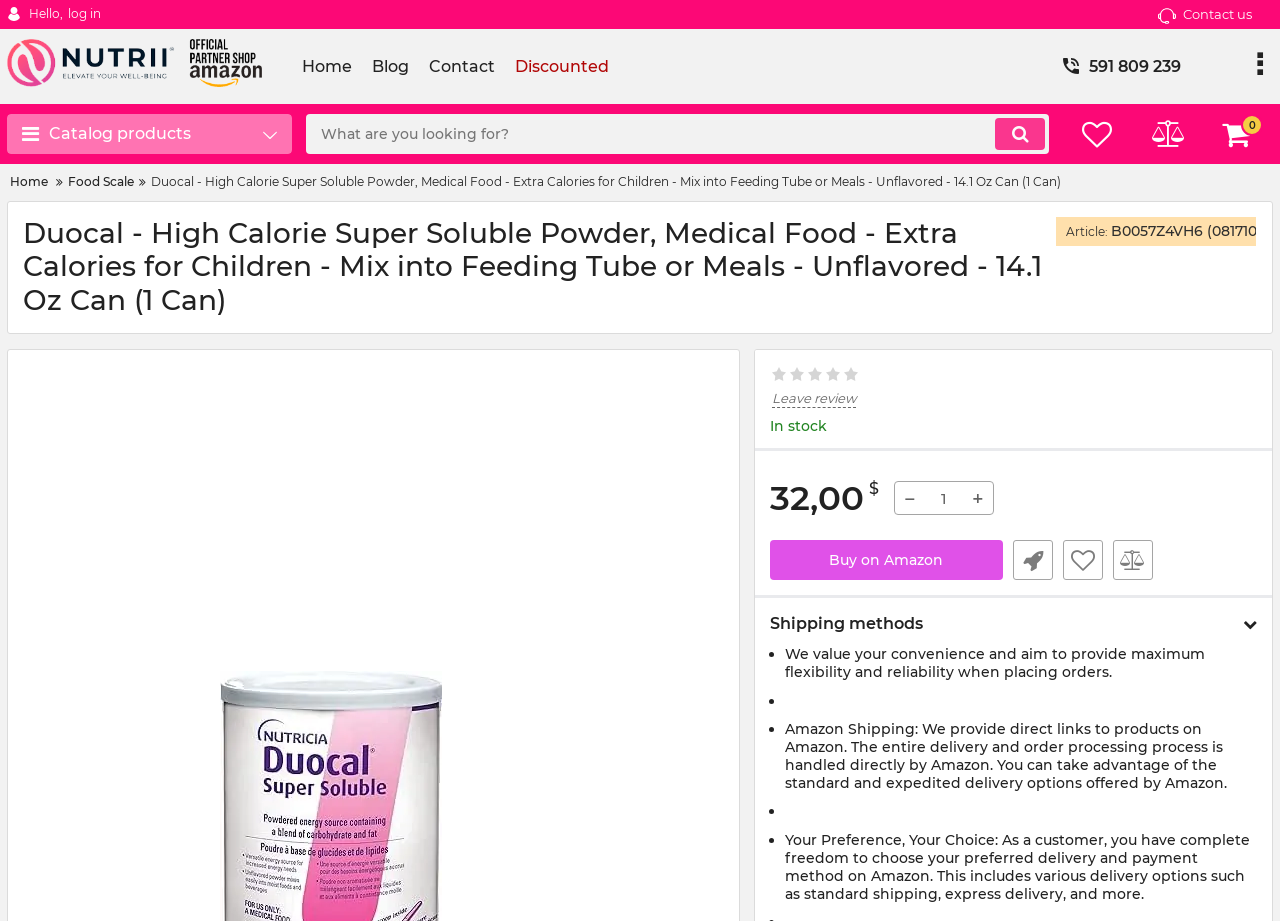Please provide the bounding box coordinates for the element that needs to be clicked to perform the following instruction: "Click on the 'Contact us' link". The coordinates should be given as four float numbers between 0 and 1, i.e., [left, top, right, bottom].

[0.896, 0.002, 0.987, 0.029]